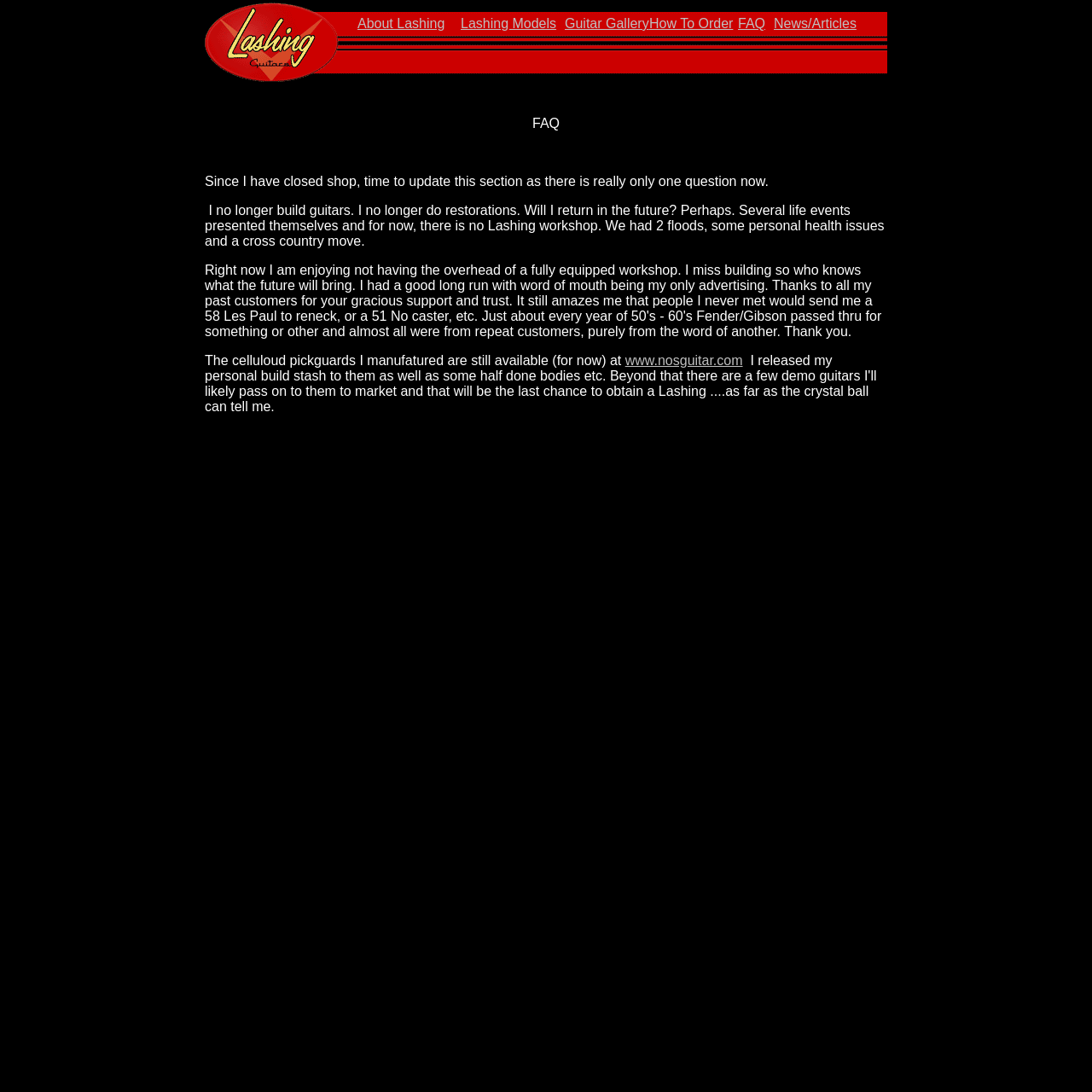What is the current status of Lashing Guitars?
Look at the image and construct a detailed response to the question.

Based on the webpage content, it is mentioned that 'I no longer build guitars. I no longer do restorations.' which indicates that Lashing Guitars is currently closed.